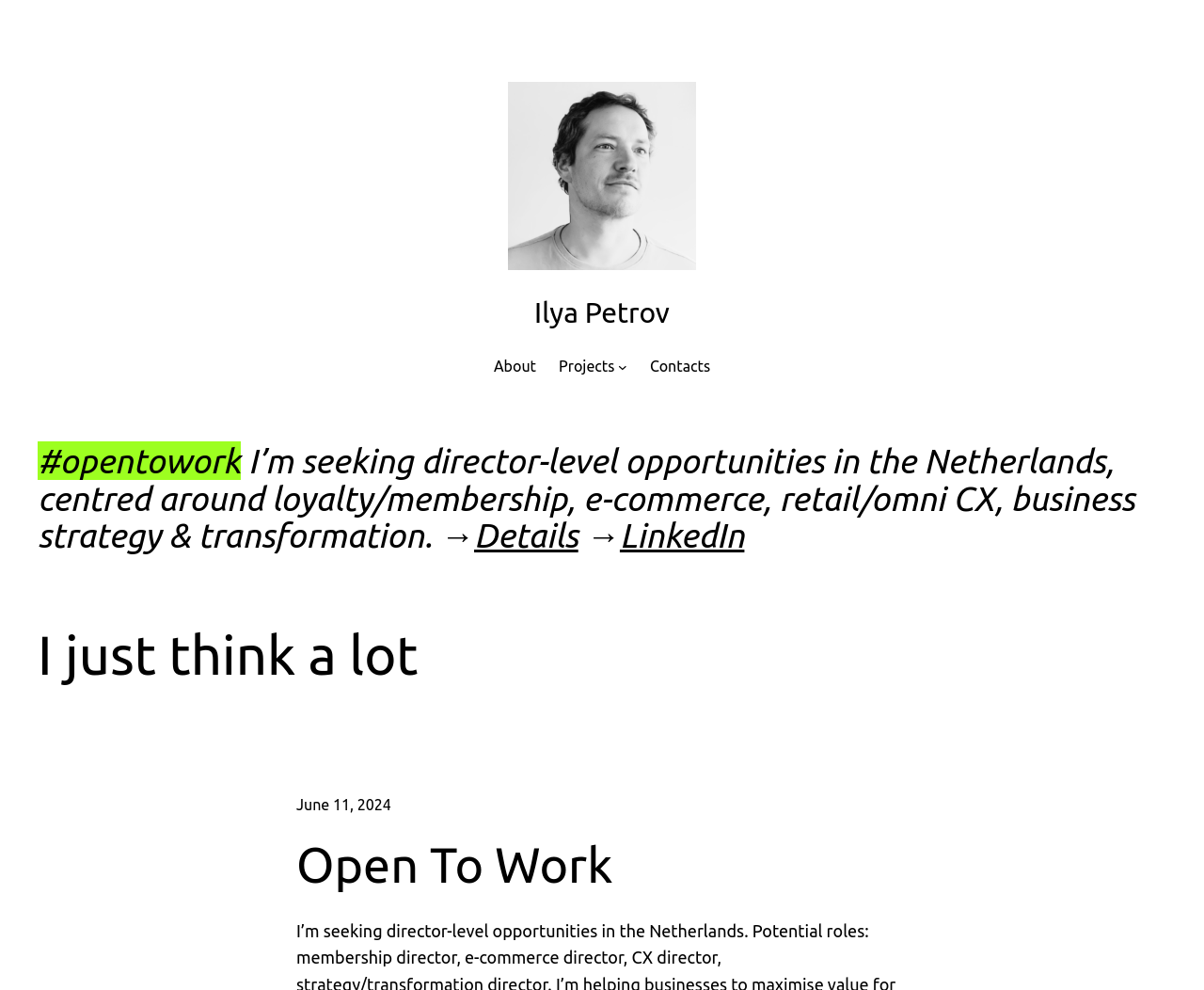Given the element description: "Ilya Petrov", predict the bounding box coordinates of the UI element it refers to, using four float numbers between 0 and 1, i.e., [left, top, right, bottom].

[0.444, 0.3, 0.556, 0.332]